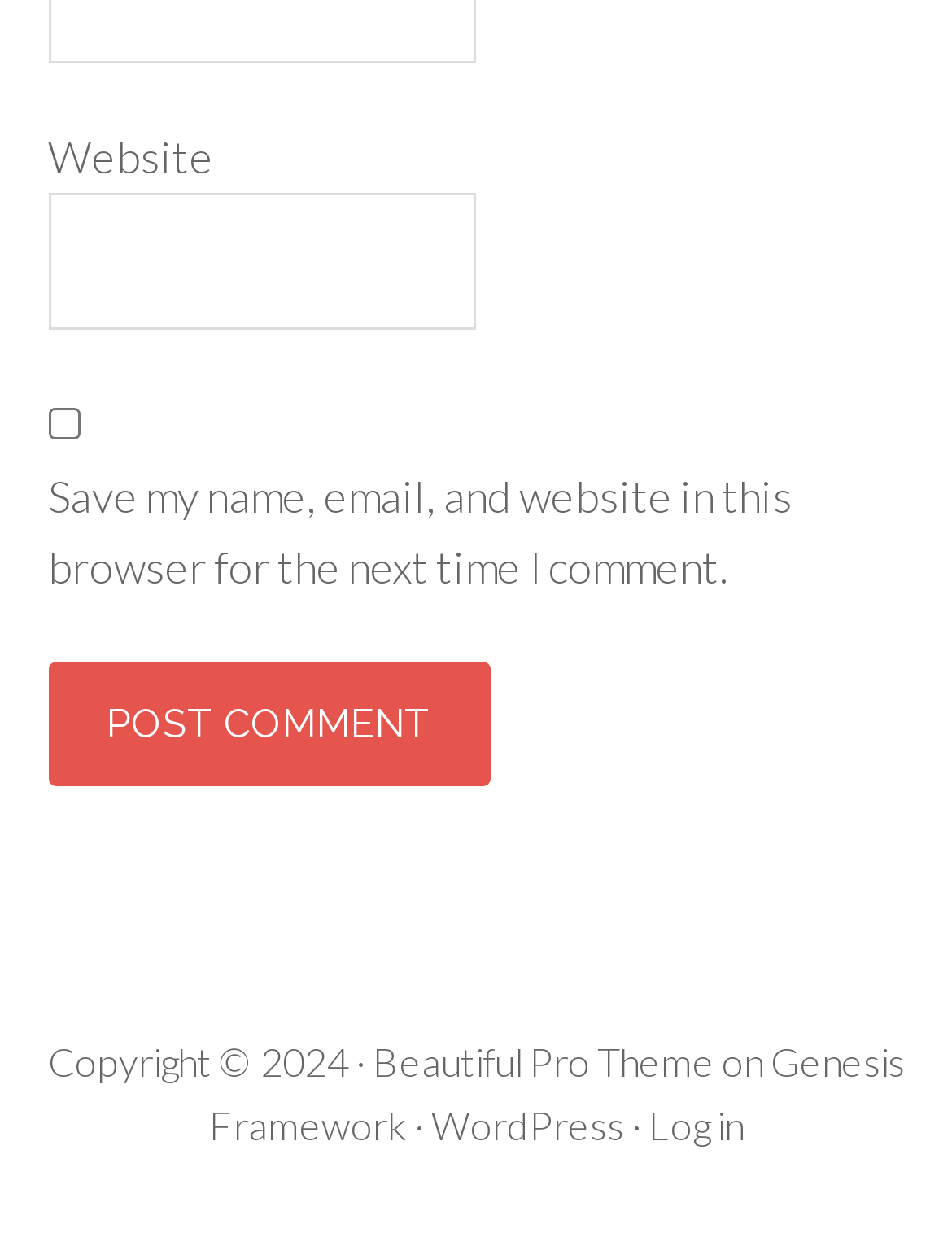Bounding box coordinates are specified in the format (top-left x, top-left y, bottom-right x, bottom-right y). All values are floating point numbers bounded between 0 and 1. Please provide the bounding box coordinate of the region this sentence describes: WordPress

[0.453, 0.878, 0.655, 0.915]